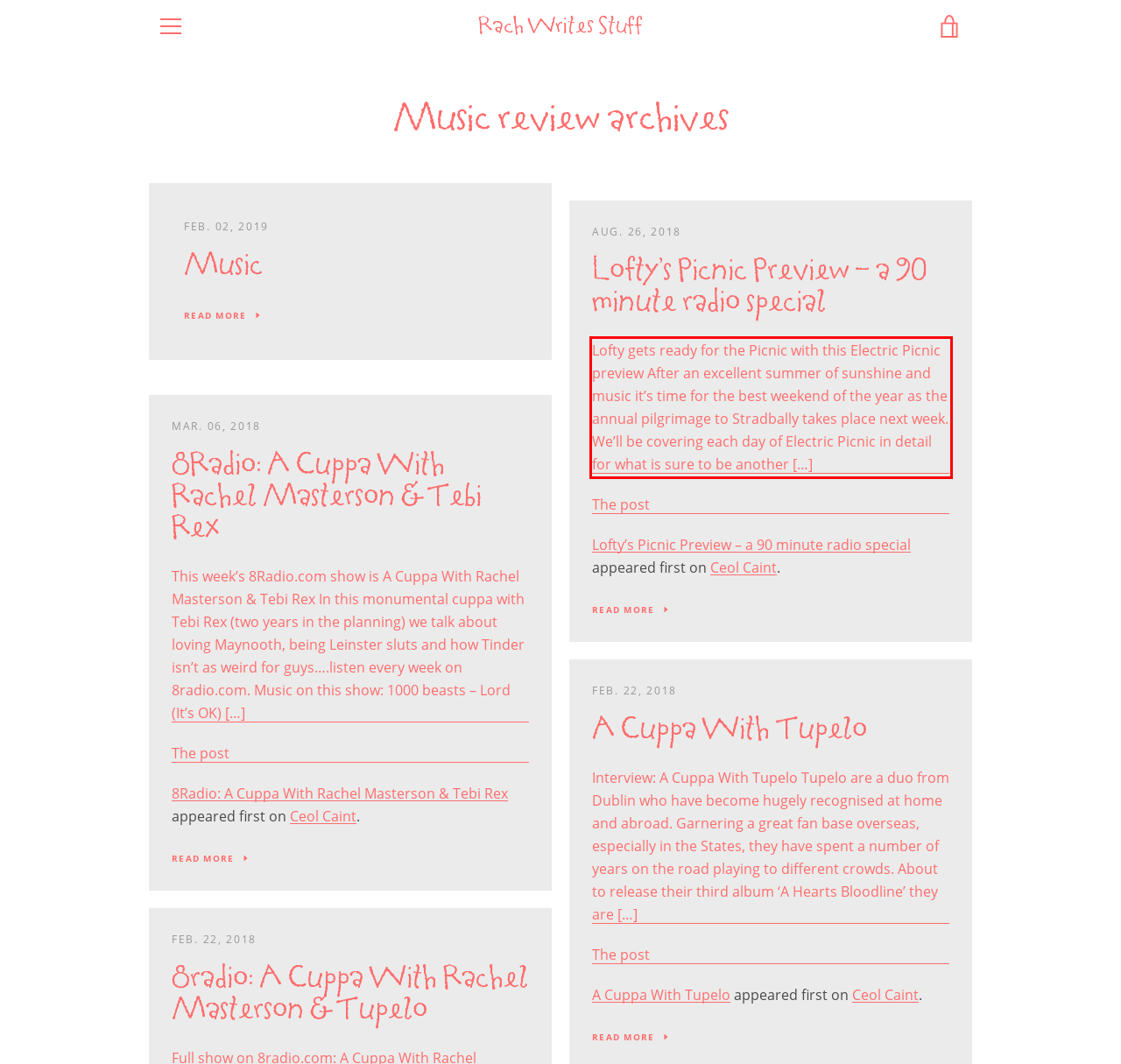You are provided with a screenshot of a webpage that includes a red bounding box. Extract and generate the text content found within the red bounding box.

Lofty gets ready for the Picnic with this Electric Picnic preview After an excellent summer of sunshine and music it’s time for the best weekend of the year as the annual pilgrimage to Stradbally takes place next week. We’ll be covering each day of Electric Picnic in detail for what is sure to be another […]